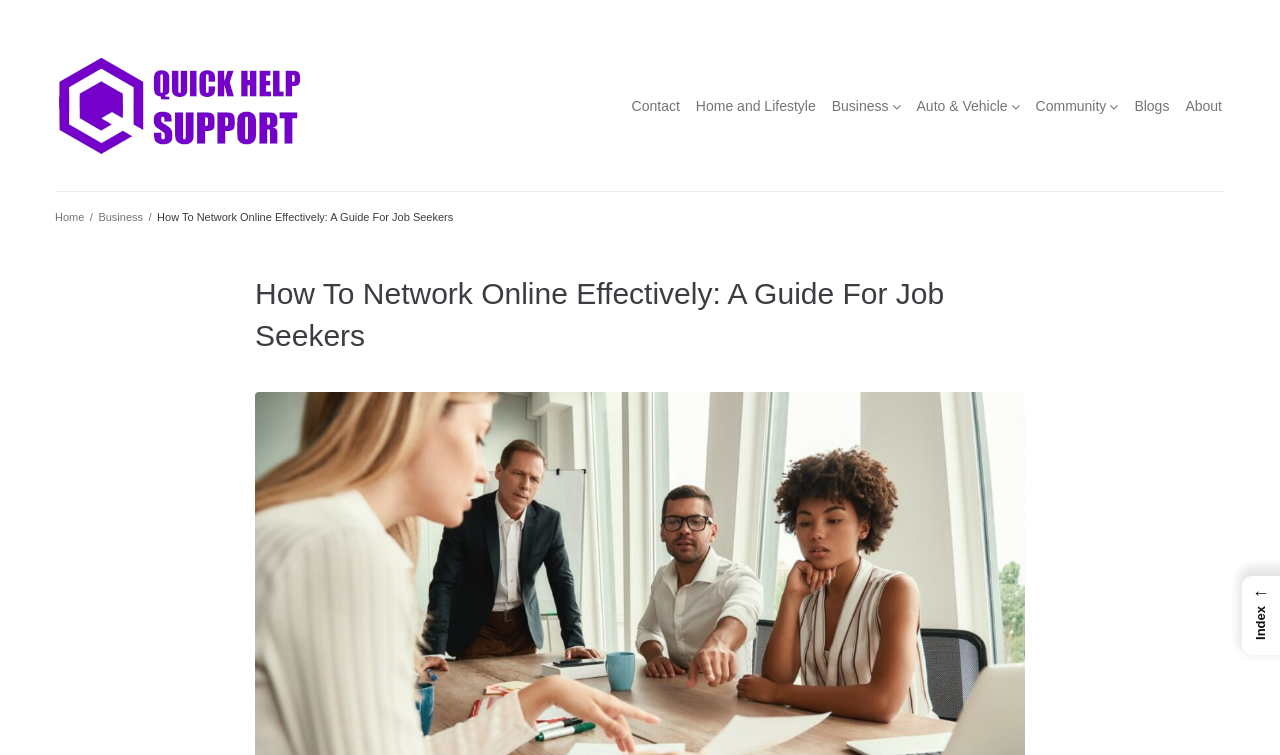Locate the bounding box coordinates of the element that needs to be clicked to carry out the instruction: "visit Business category". The coordinates should be given as four float numbers ranging from 0 to 1, i.e., [left, top, right, bottom].

[0.65, 0.128, 0.694, 0.154]